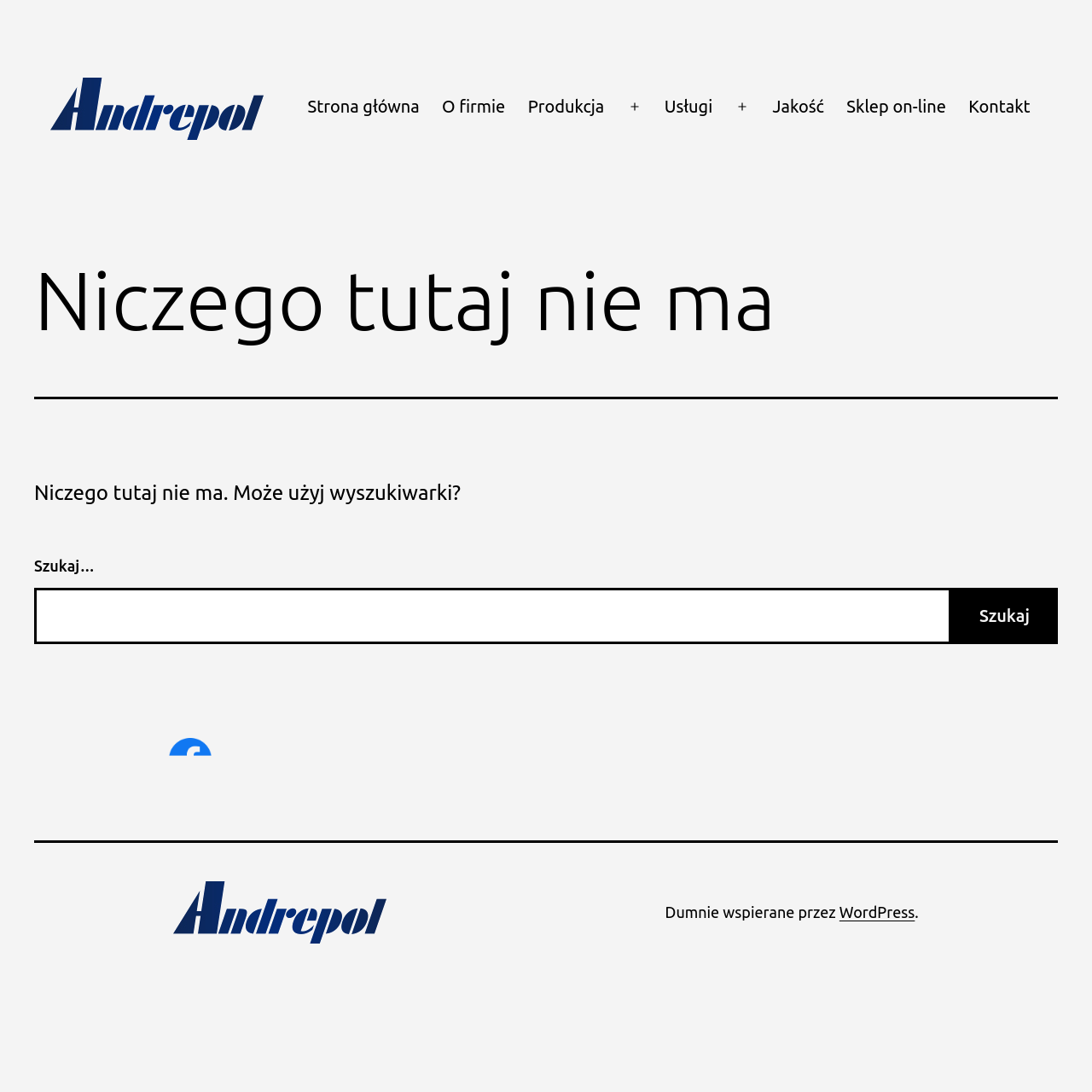Can you pinpoint the bounding box coordinates for the clickable element required for this instruction: "Search for something"? The coordinates should be four float numbers between 0 and 1, i.e., [left, top, right, bottom].

[0.031, 0.538, 0.871, 0.59]